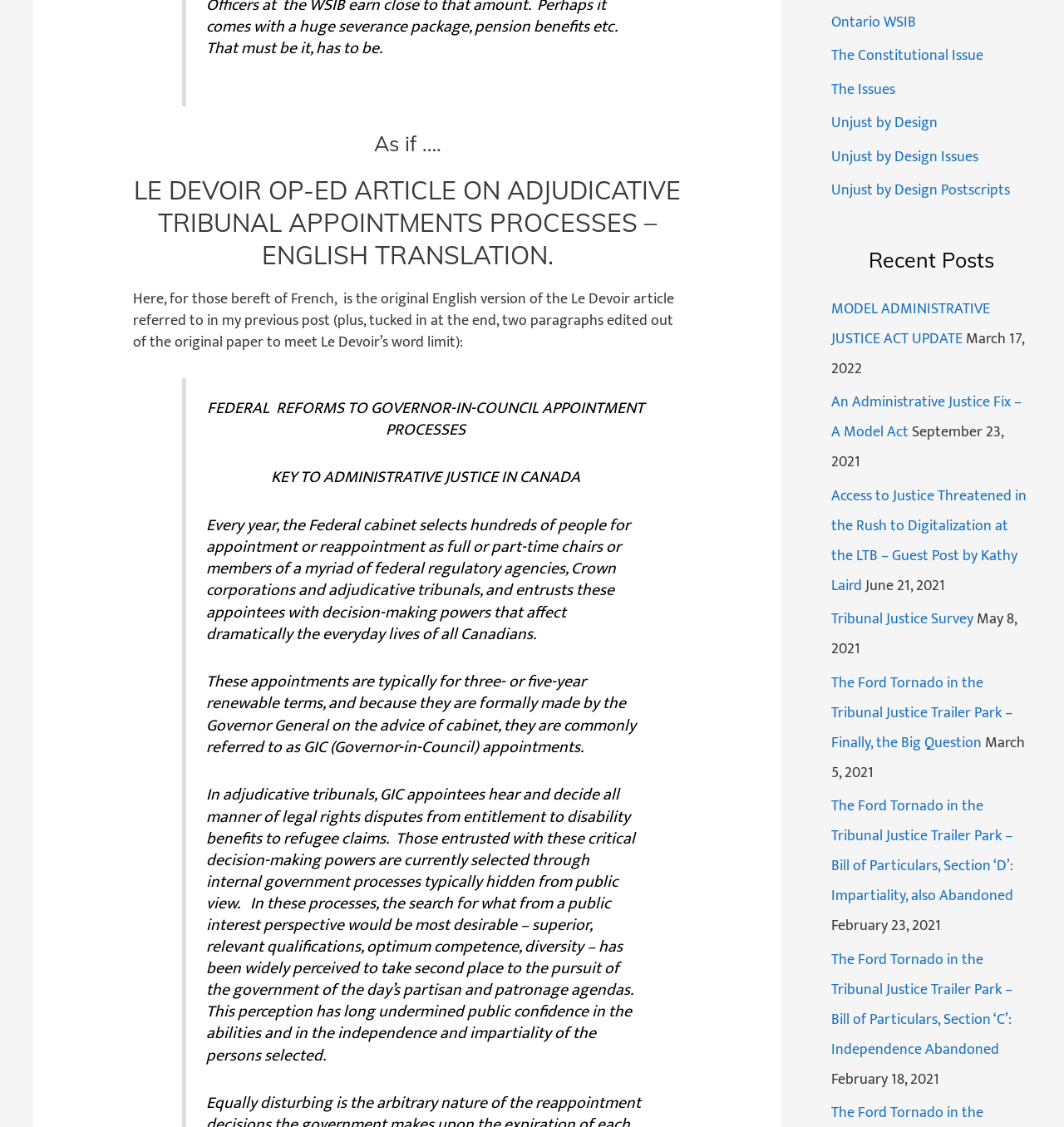Locate the UI element described as follows: "MODEL ADMINISTRATIVE JUSTICE ACT UPDATE". Return the bounding box coordinates as four float numbers between 0 and 1 in the order [left, top, right, bottom].

[0.781, 0.263, 0.93, 0.312]